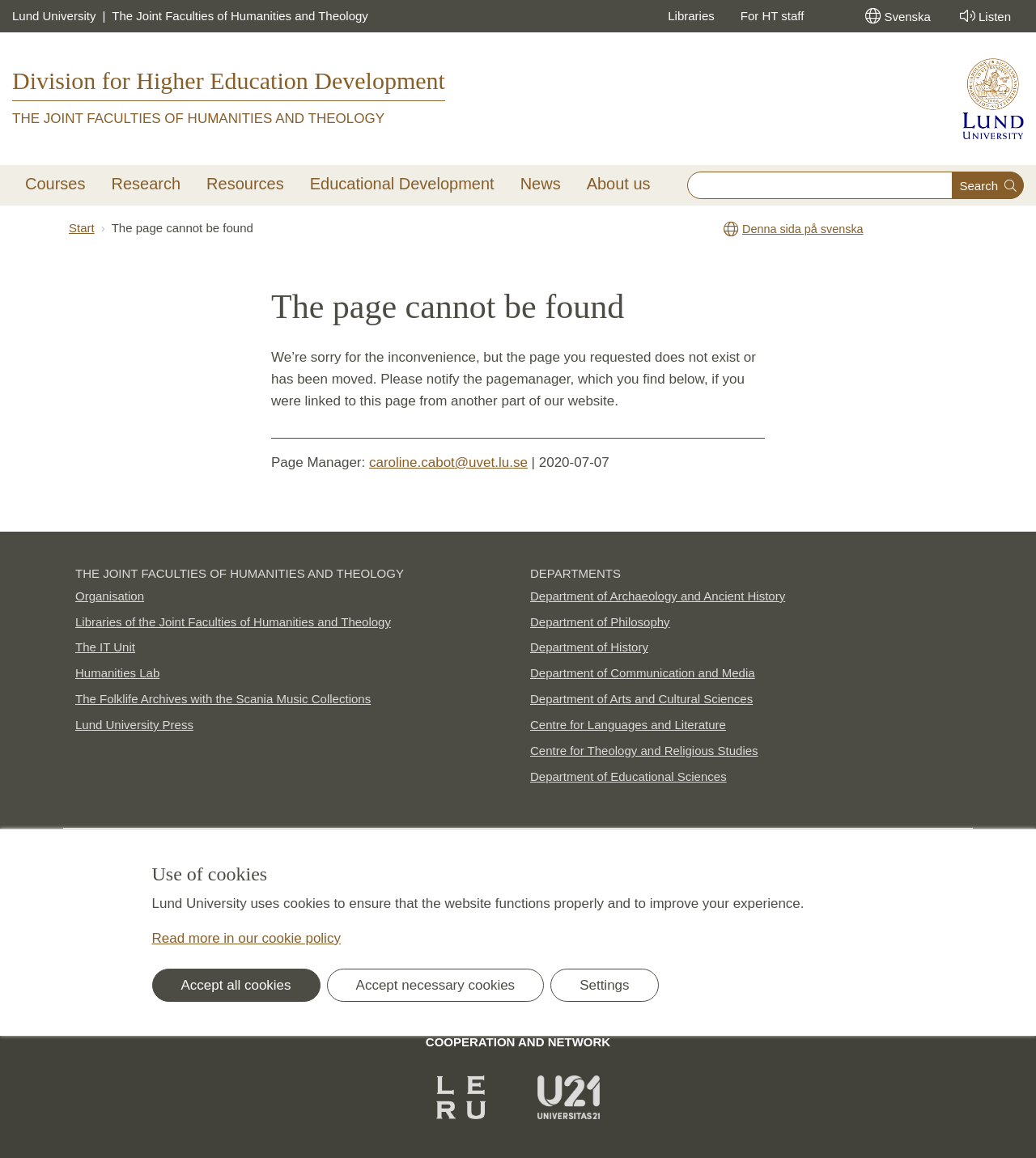Please determine the bounding box coordinates of the element's region to click for the following instruction: "Go to the 'Libraries' page".

[0.632, 0.0, 0.702, 0.028]